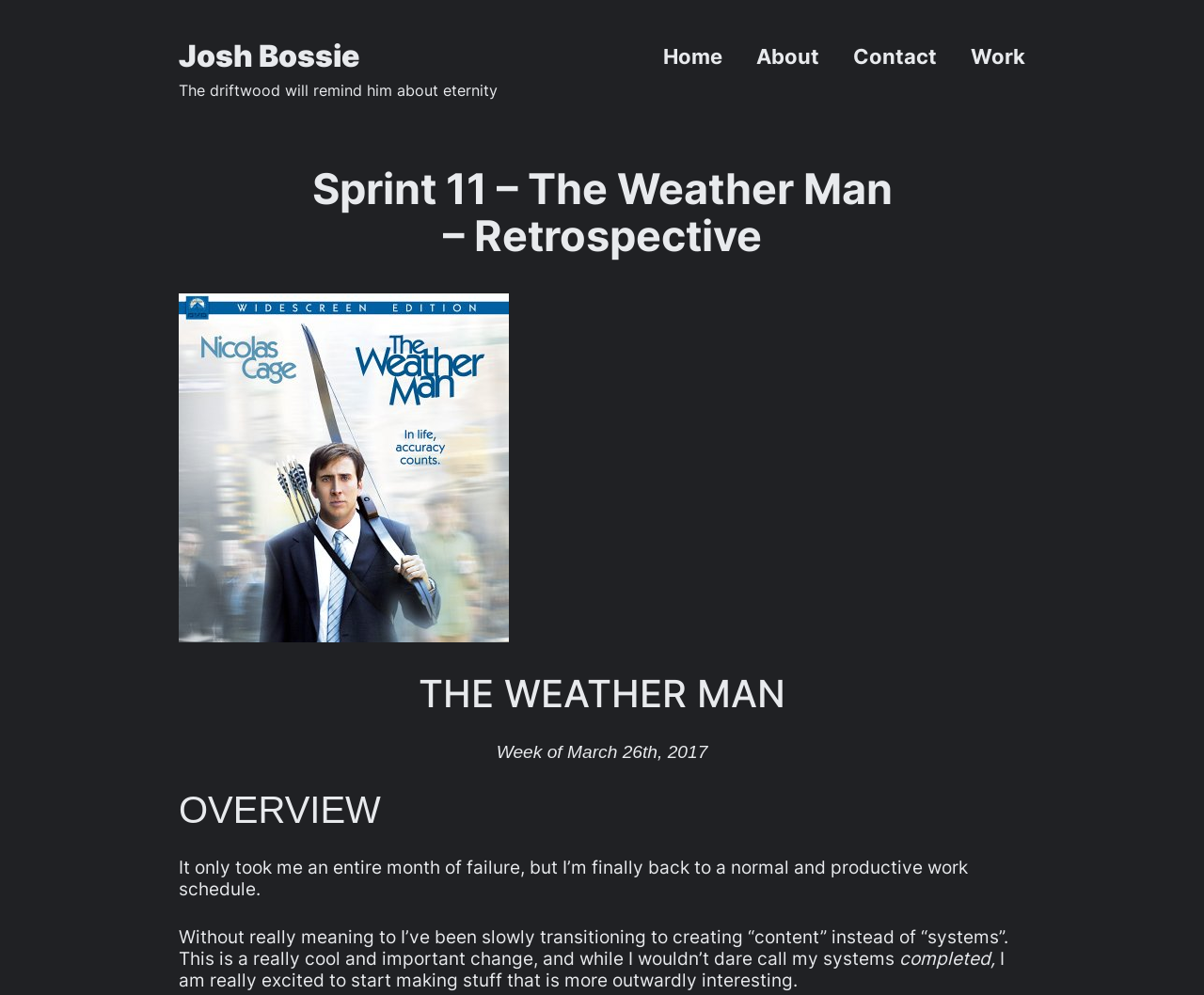What is the project name?
Please look at the screenshot and answer using one word or phrase.

The Weather Man